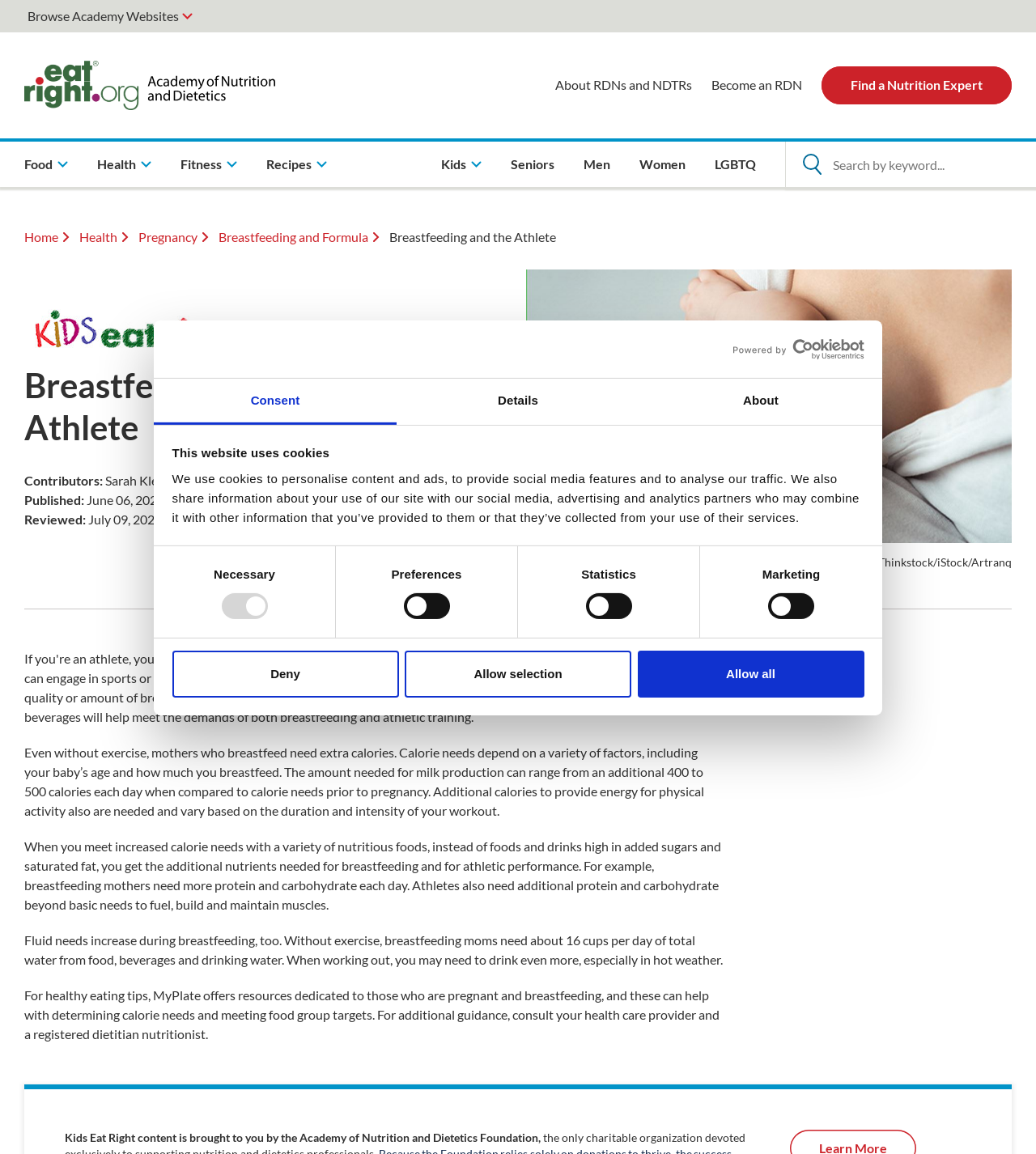Generate a comprehensive description of the webpage content.

The webpage is about breastfeeding and athletic performance, with a focus on nutrition and calorie needs. At the top, there is a dialog box about cookies, with a logo and a link to open in a new window. Below this, there is a tab list with three options: Consent, Details, and About. The Consent tab is selected by default, and it contains a message about cookies, with checkboxes for Necessary, Preferences, Statistics, and Marketing.

To the right of the dialog box, there is a button to browse Academy websites, and a link to eatright.org with a logo. Below this, there is a navigation menu with links to About RDNs and NDTRs, Become an RDN, and Find a Nutrition Expert.

The main content of the page is divided into two sections. The top section has a heading "Breastfeeding and the Athlete" and a navigation menu with breadcrumbs to Home, Health, Pregnancy, and Breastfeeding and Formula. There is also an image of the Kids Eat Right logo and a heading "Breastfeeding and the Athlete" with contributor and publication information.

The bottom section has a figure with an image of a baby breastfeeding, and a figcaption with a credit to Thinkstock/iStock/Artranq. Below this, there is a separator line, and then a region with several blocks of text discussing the nutritional needs of breastfeeding mothers who engage in physical activity. The text covers topics such as calorie needs, protein and carbohydrate requirements, and fluid intake. There is also a mention of resources from MyPlate and the Academy of Nutrition and Dietetics Foundation.

Throughout the page, there are various buttons and links, including a search bar at the top right, and a navigation menu at the top with links to Food, Health, Fitness, and Recipes.